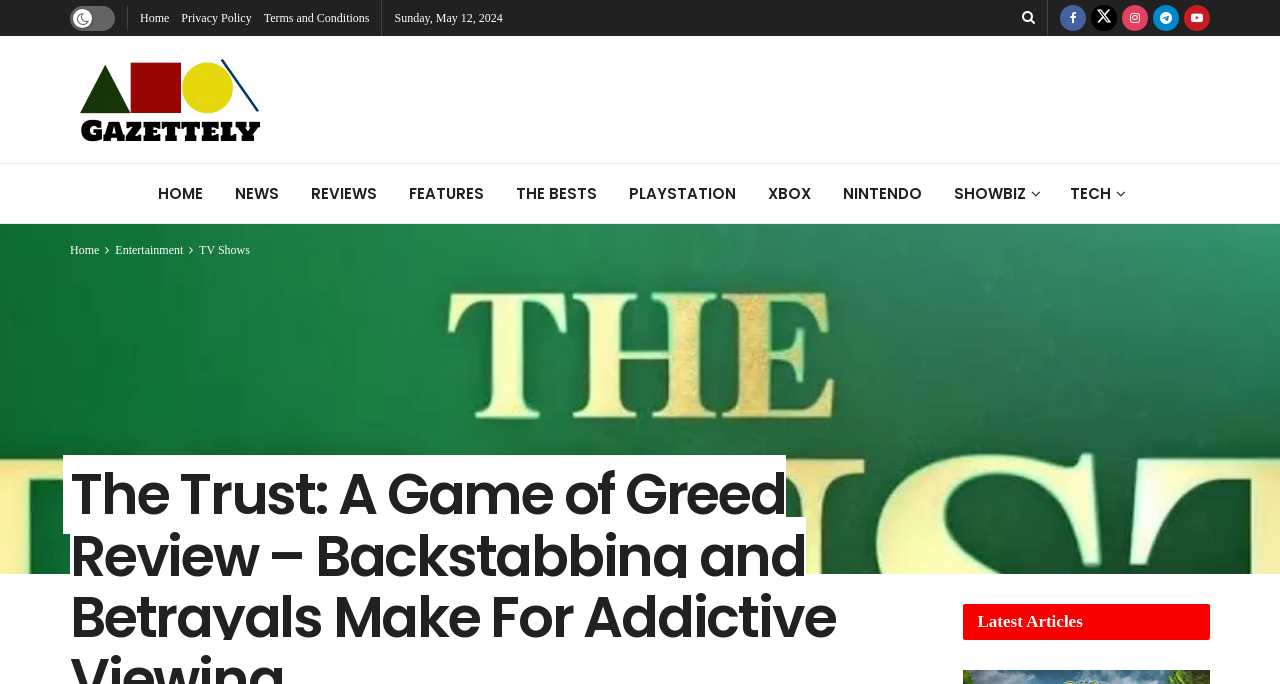Please provide a comprehensive answer to the question below using the information from the image: What is the purpose of the links at the top of the webpage?

I determined this by examining the link elements at the top of the webpage, such as 'Home', 'Privacy Policy', and 'Terms and Conditions'. These links have a common purpose of navigating to different sections of the website, hence they are for navigation.